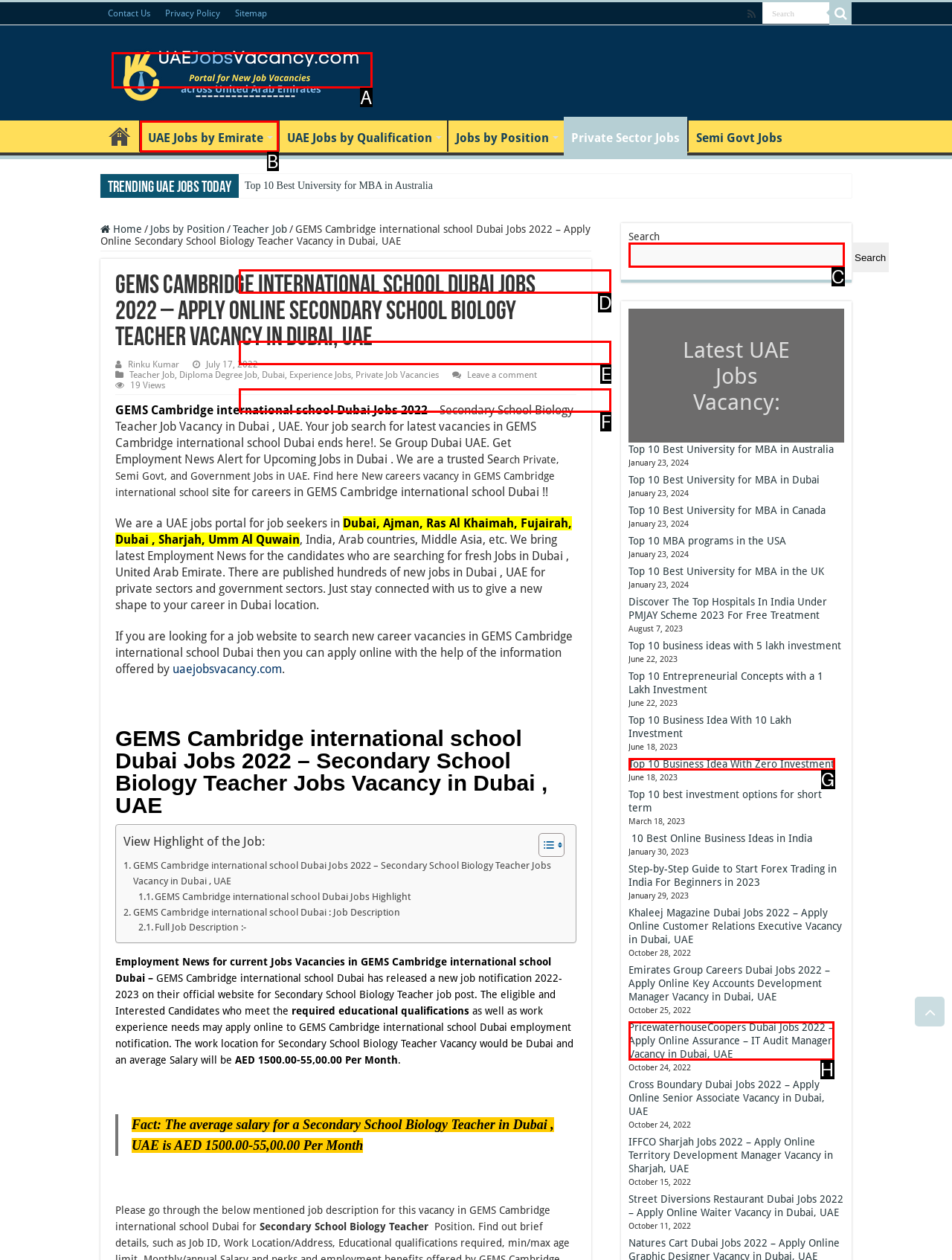Match the HTML element to the description: UAE Jobs by Emirate. Answer with the letter of the correct option from the provided choices.

B